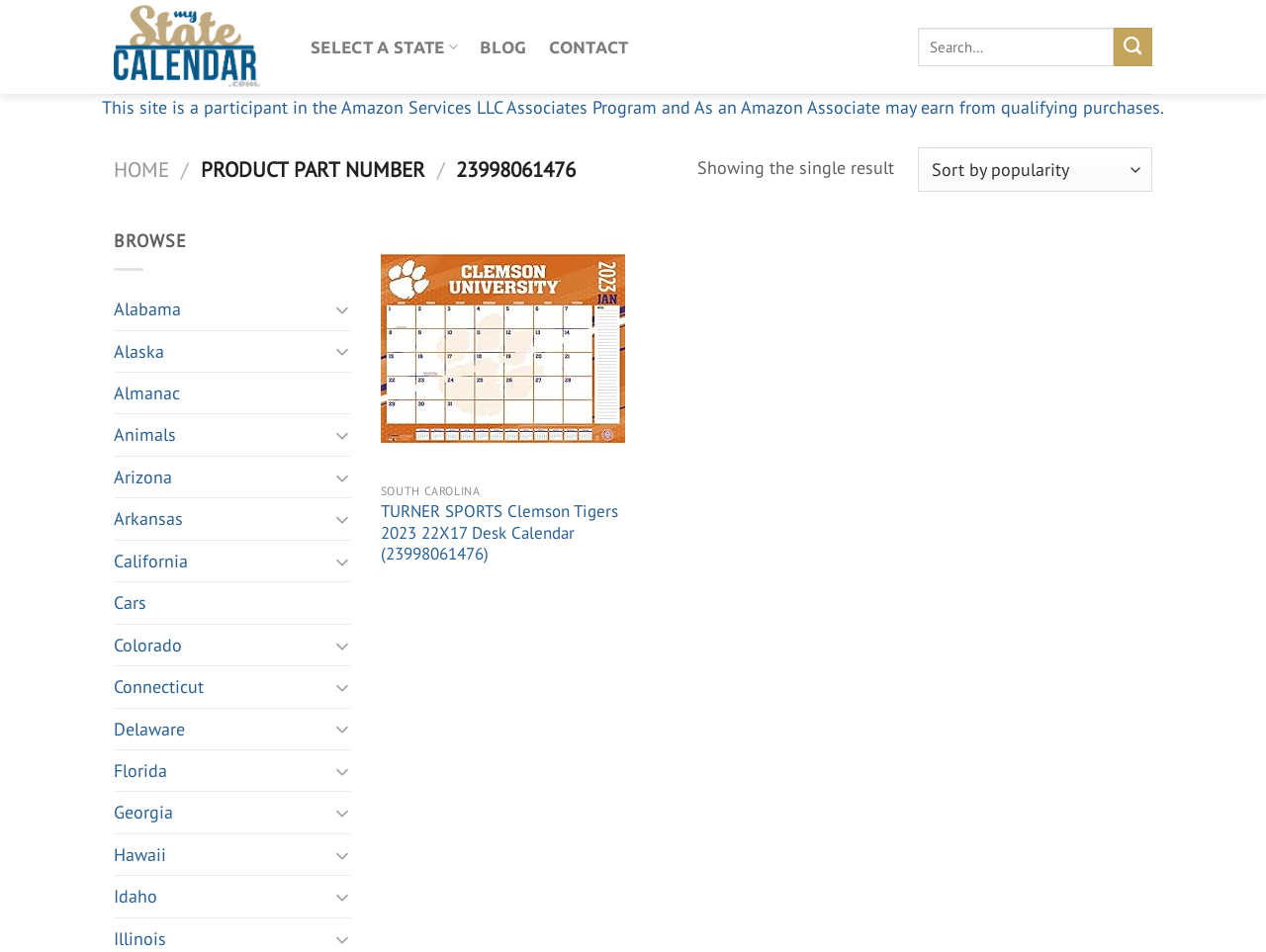What state is associated with the calendar?
Please respond to the question with as much detail as possible.

The state associated with the calendar can be found below the product description, where it says 'SOUTH CAROLINA'.